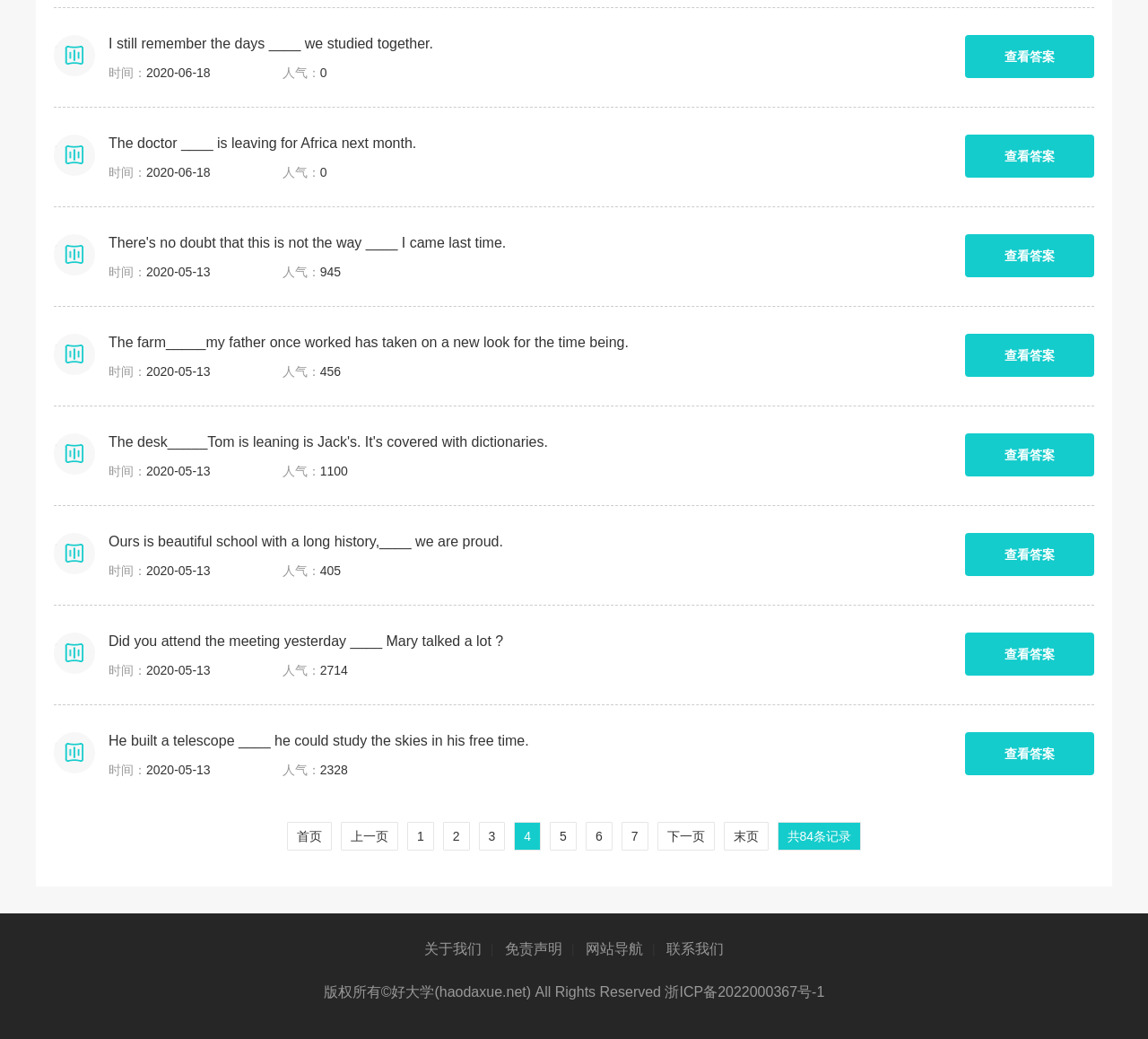Extract the bounding box coordinates for the UI element described as: "查看答案".

[0.841, 0.609, 0.953, 0.65]